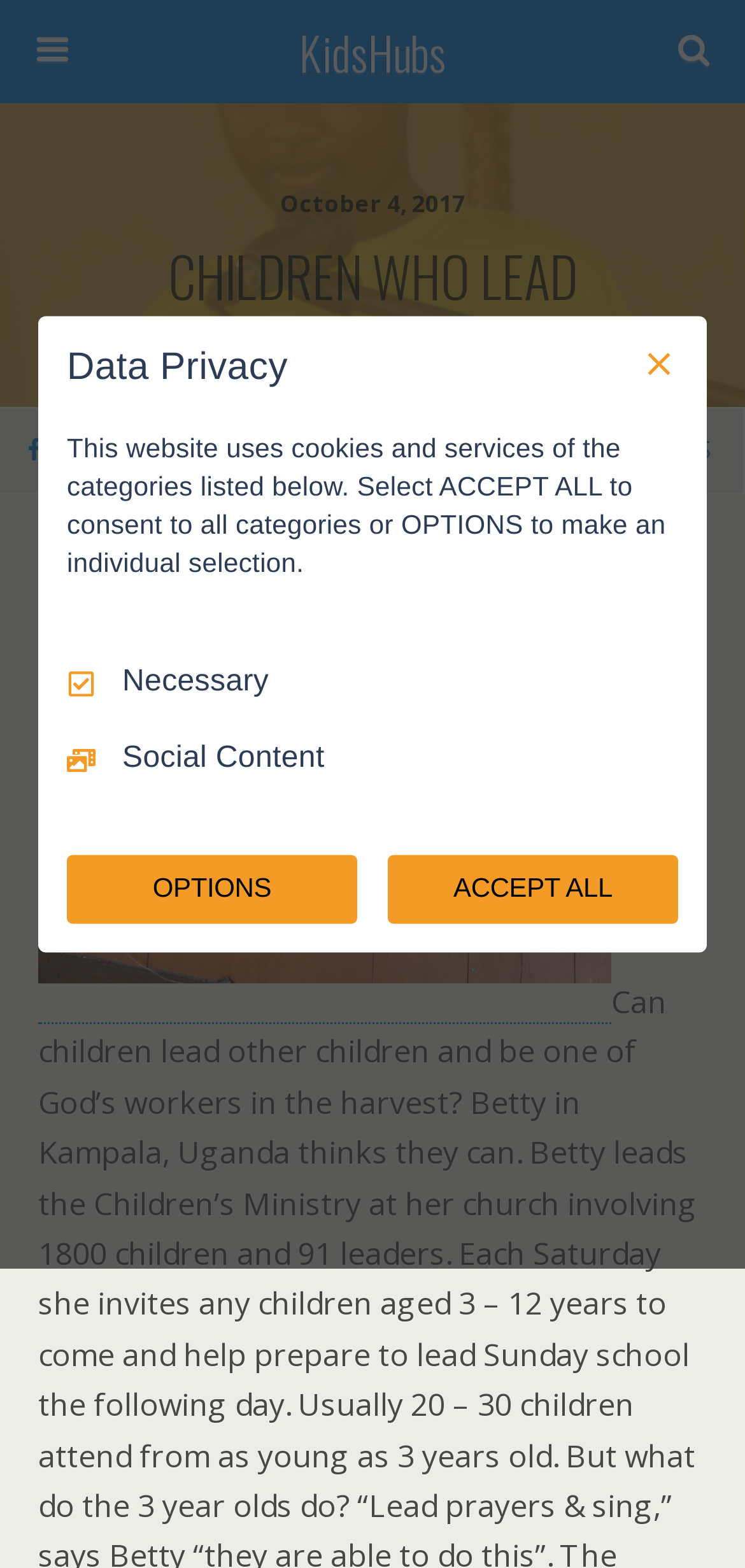Using the format (top-left x, top-left y, bottom-right x, bottom-right y), provide the bounding box coordinates for the described UI element. All values should be floating point numbers between 0 and 1: name="submit" value="Search"

[0.764, 0.072, 0.949, 0.105]